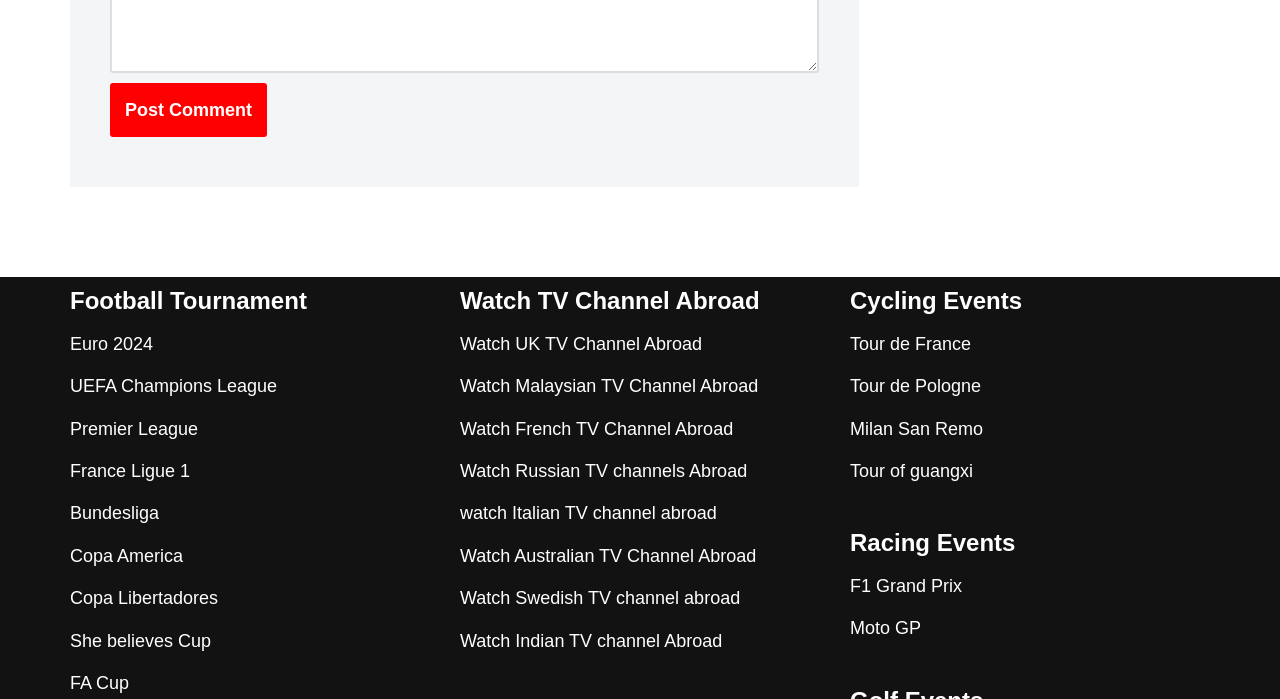Provide the bounding box coordinates for the area that should be clicked to complete the instruction: "Click the Post Comment button".

[0.086, 0.118, 0.209, 0.197]